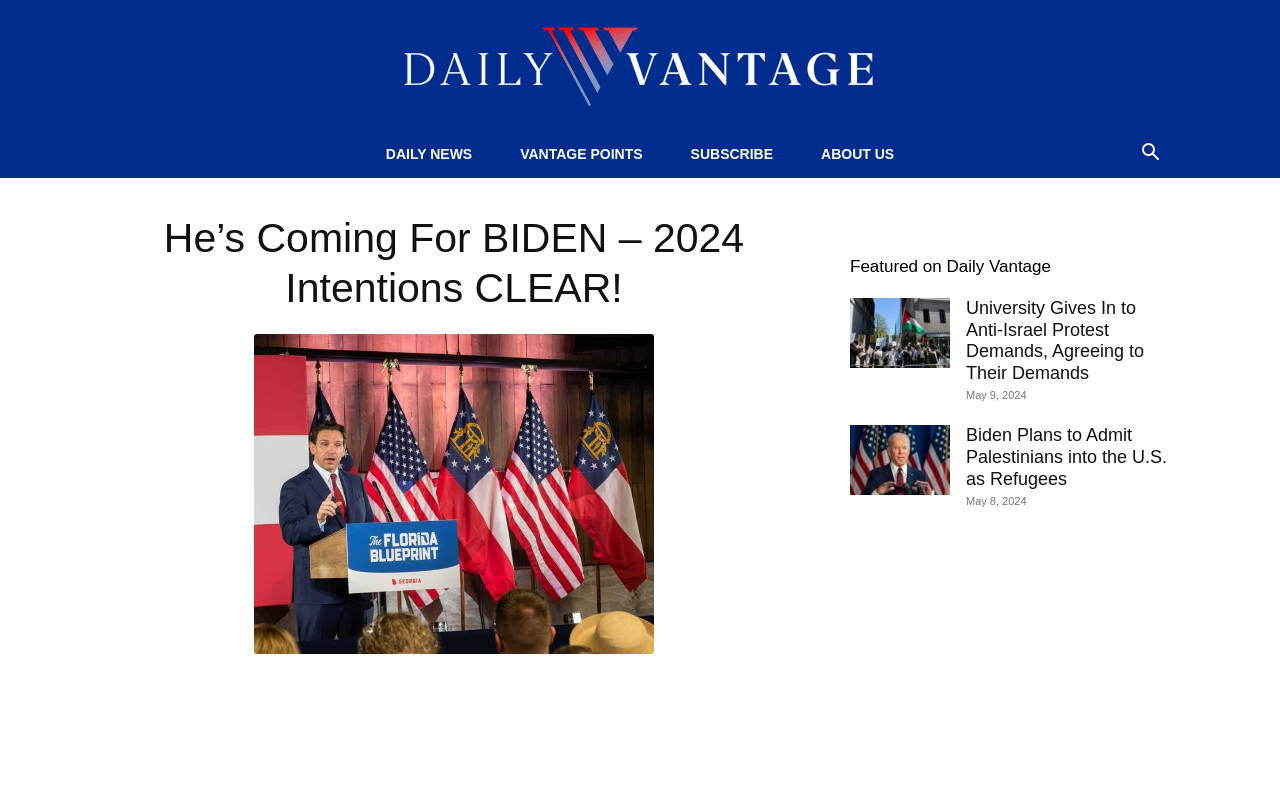What is the name of the website?
Using the image, respond with a single word or phrase.

Daily Vantage